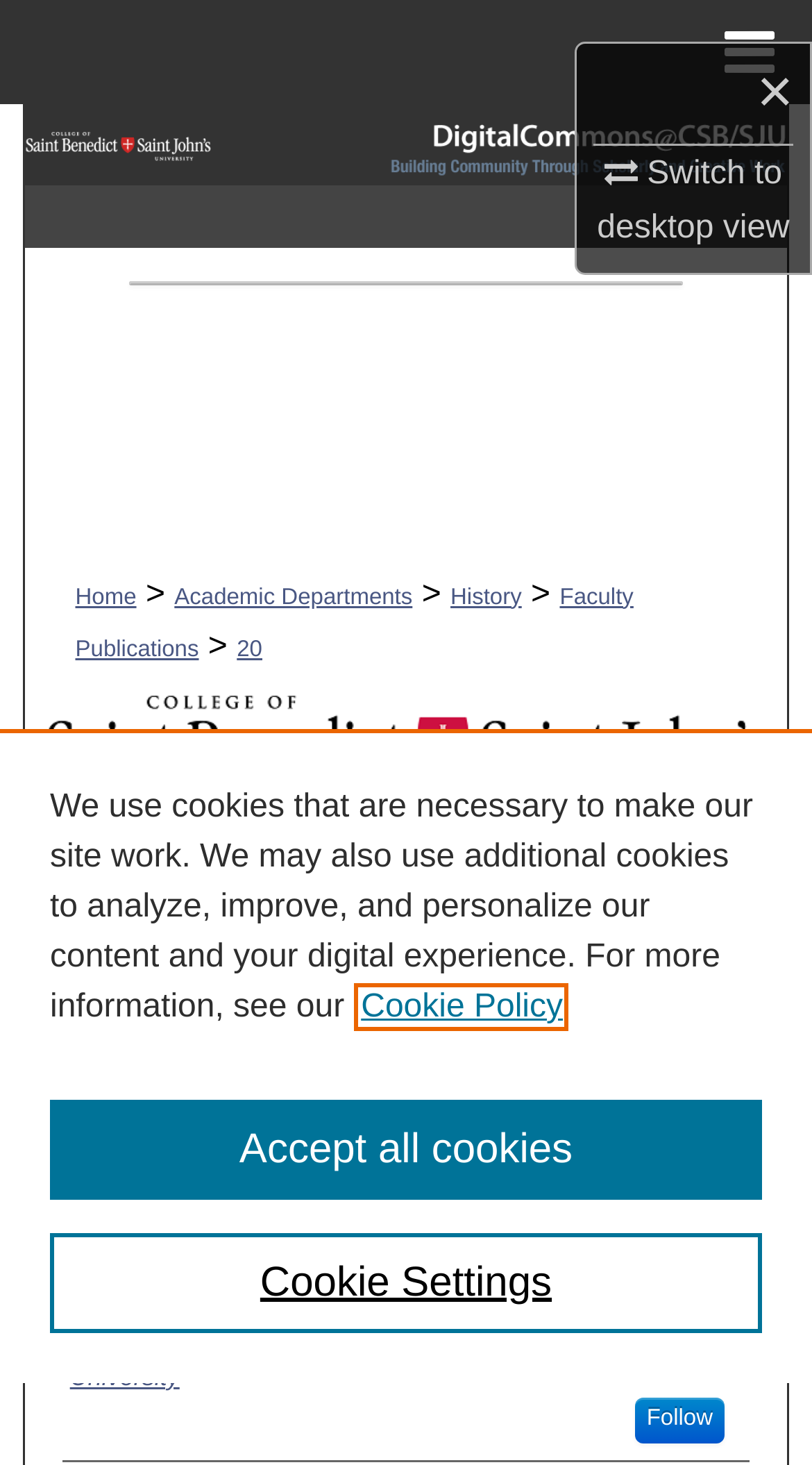Please determine the bounding box coordinates of the element's region to click for the following instruction: "View article by Elisheva Perelman".

[0.086, 0.874, 0.914, 0.929]